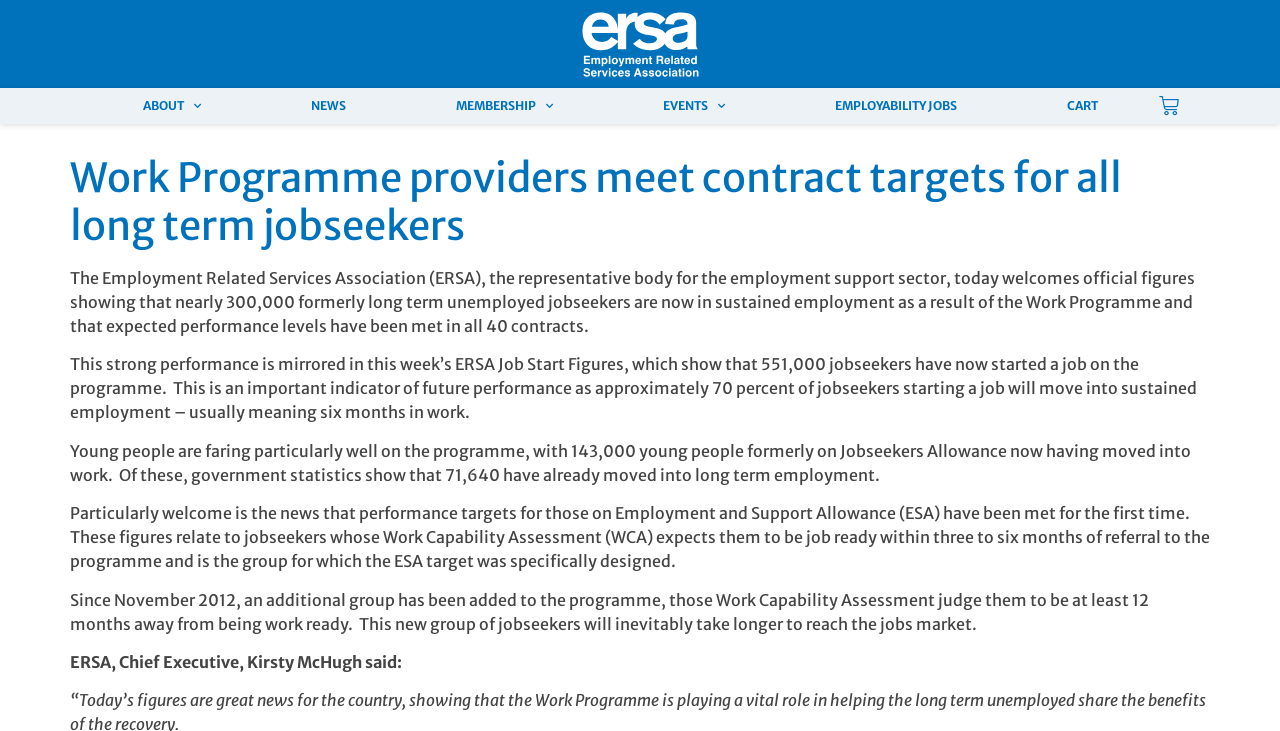Give a short answer to this question using one word or a phrase:
What is the percentage of jobseekers starting a job who will move into sustained employment?

70 percent